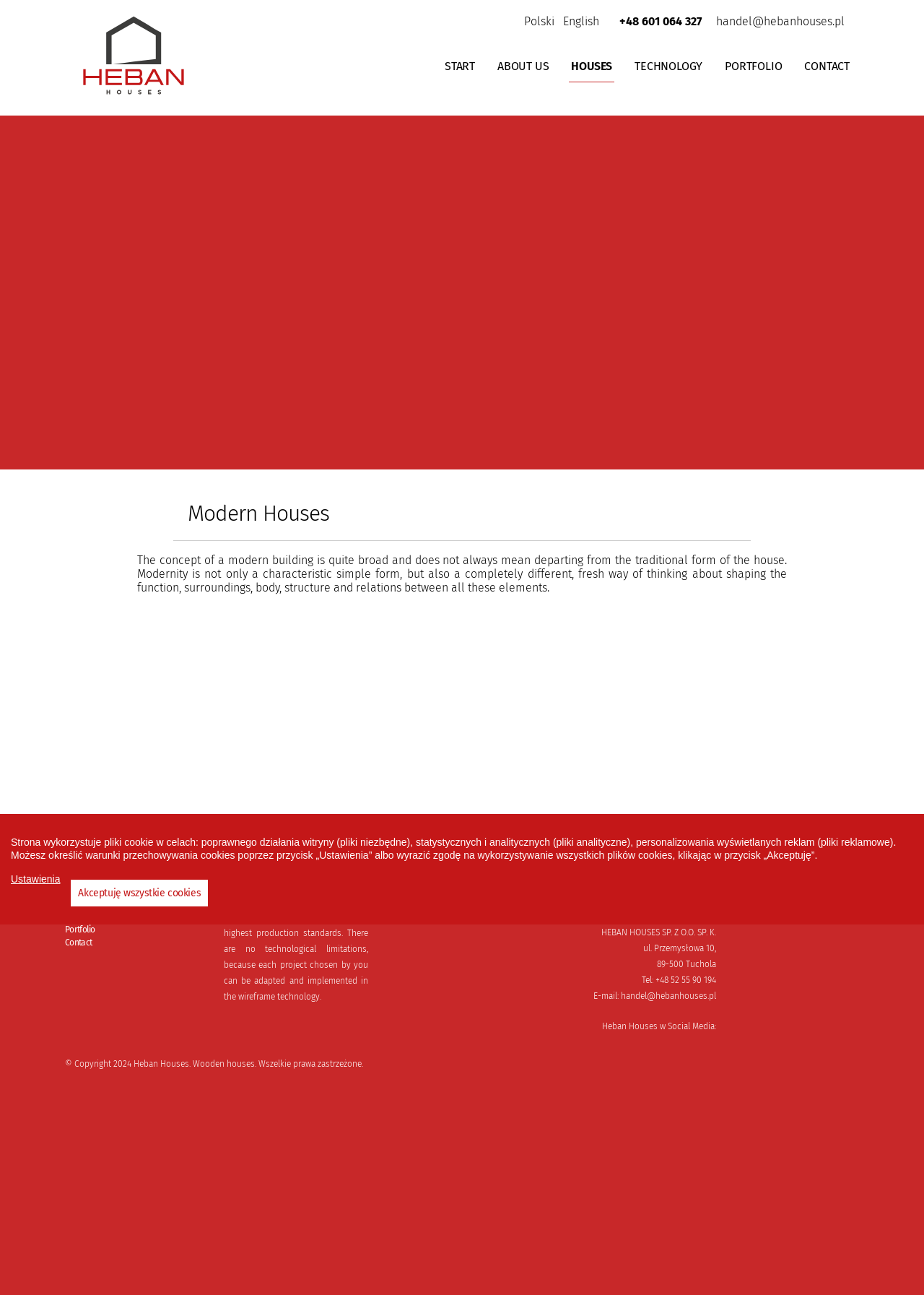Give a concise answer using one word or a phrase to the following question:
What is the name of the company that owns Heban Houses?

Heban Houses SP. Z O.O. SP. K.